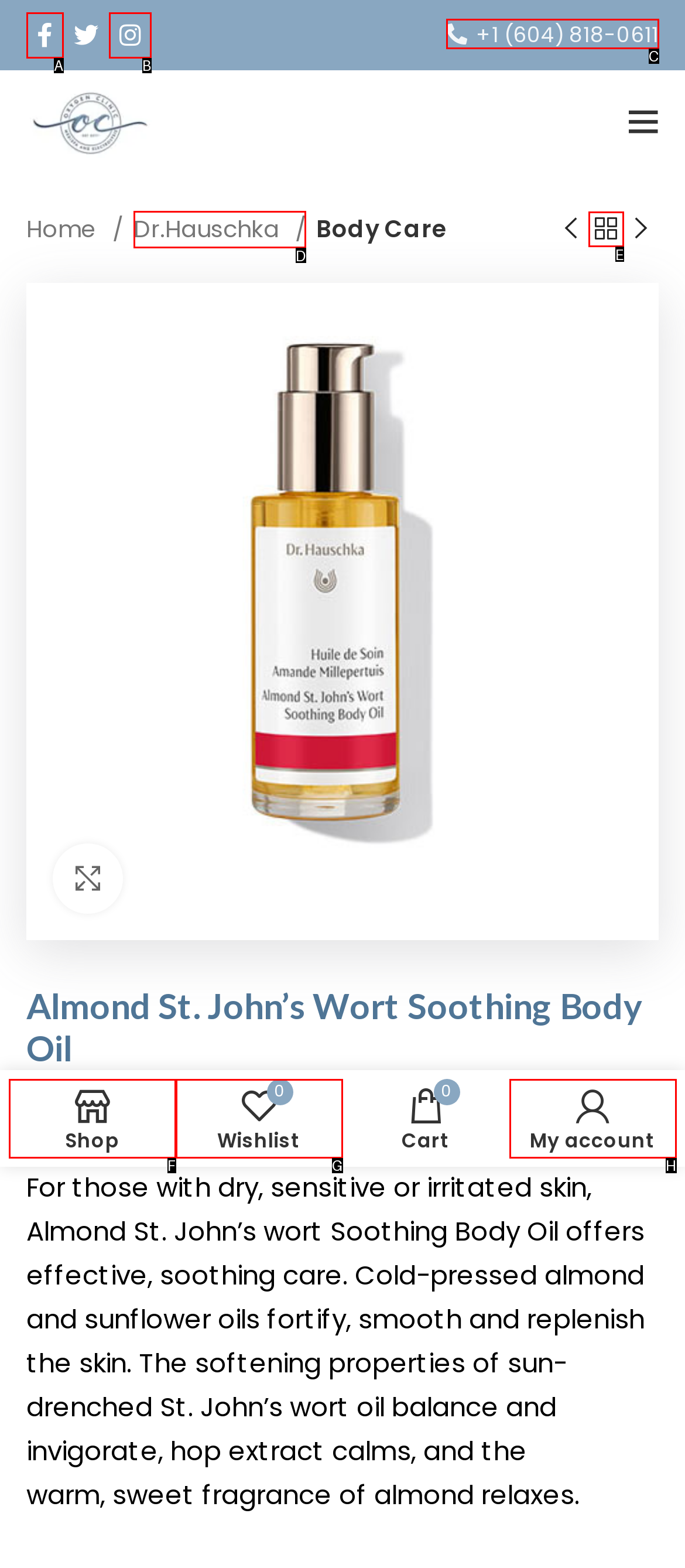Determine which option matches the description: 0 Wishlist. Answer using the letter of the option.

G